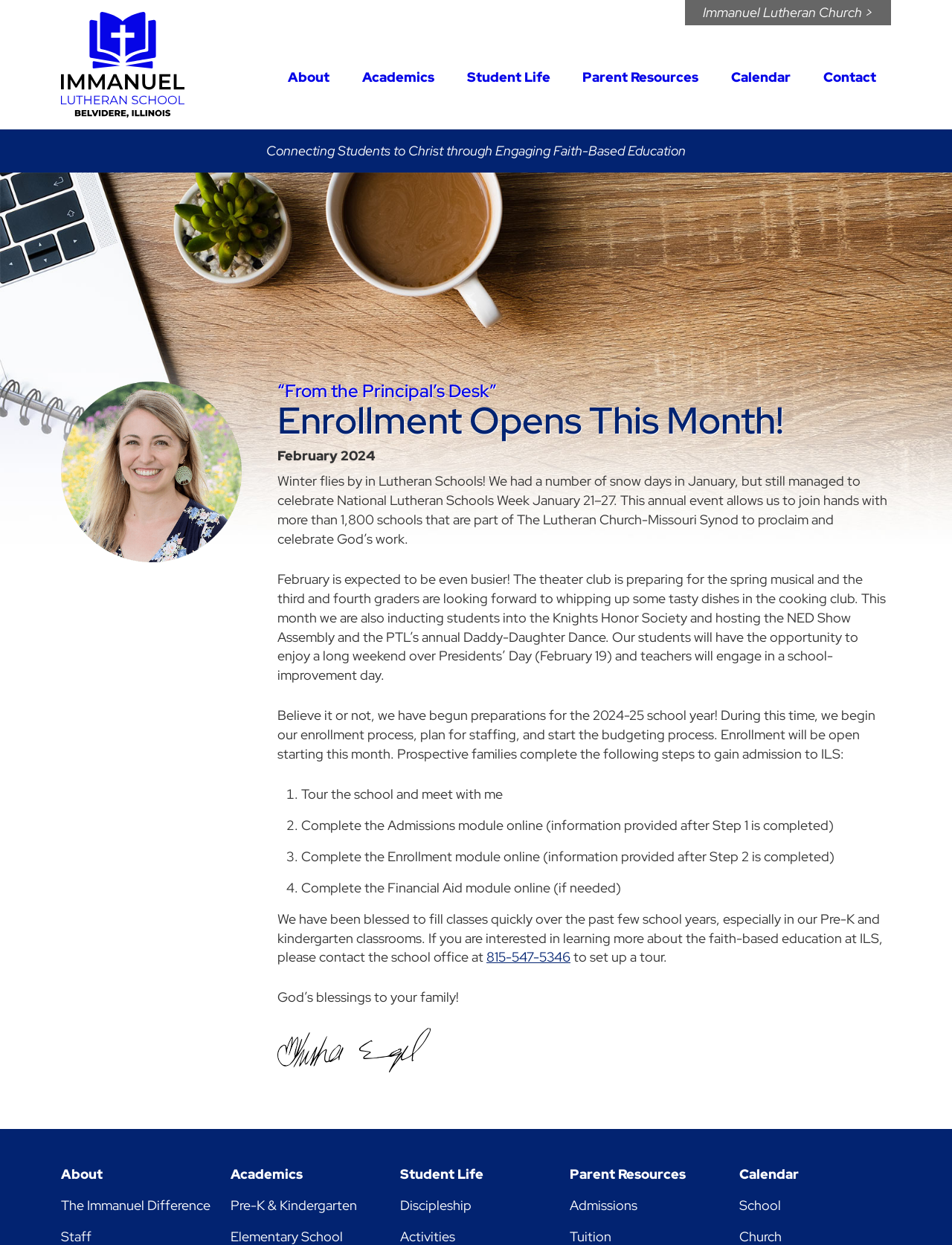What is the purpose of the enrollment process?
Answer the question with a single word or phrase by looking at the picture.

To gain admission to ILS